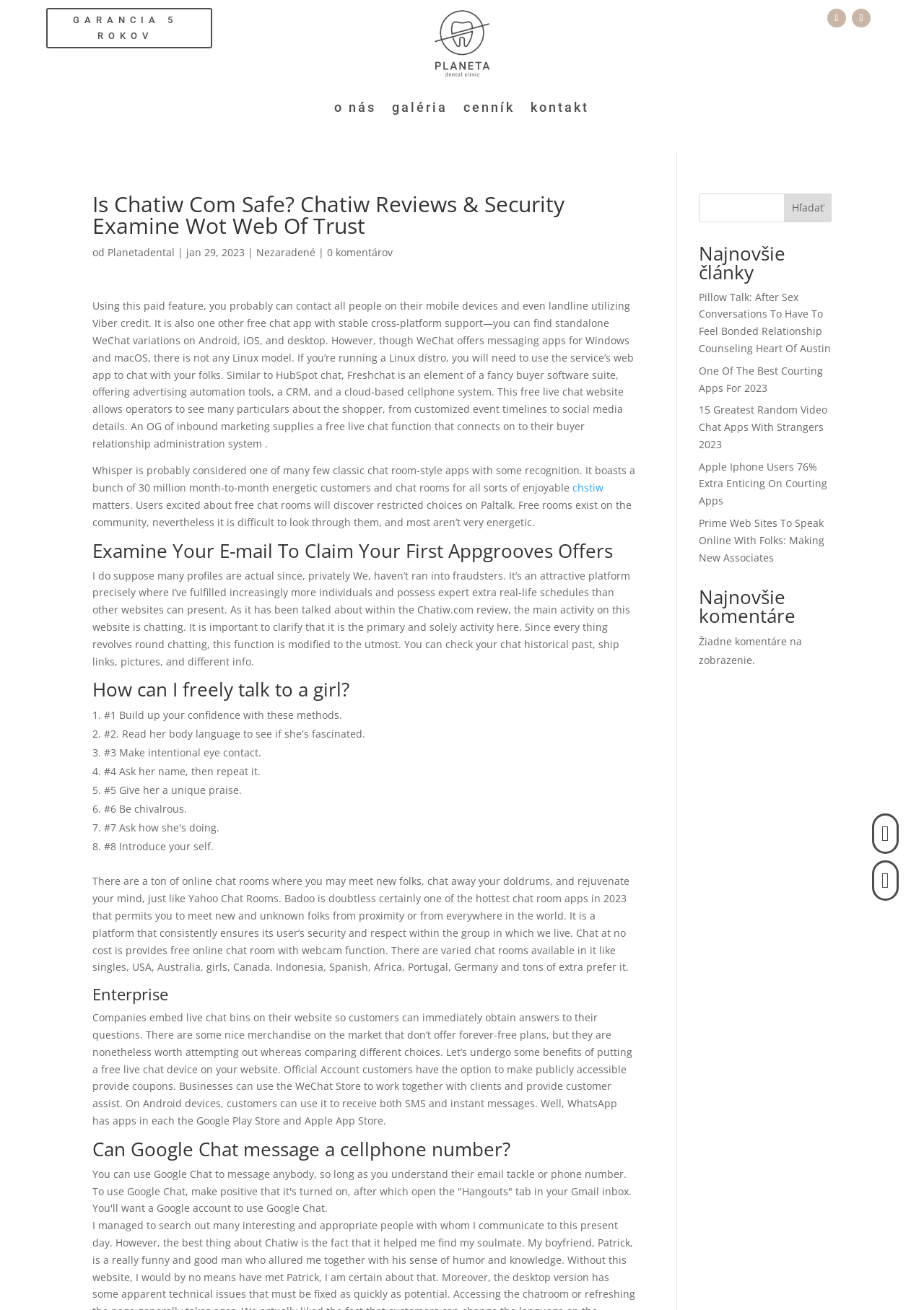Detail the webpage's structure and highlights in your description.

This webpage appears to be a blog or article page, with a focus on reviewing and discussing online chat apps and services. The page has a header section with several links, including "o nás" (about us), "galéria" (gallery), "cenník" (pricing), and "kontakt" (contact). There are also social media links and a search bar at the top right corner of the page.

The main content of the page is divided into several sections. The first section has a heading "Is Chatiw Com Safe? Chatiw Reviews & Security Examine Wot Web Of Trust" and contains a brief introduction to the topic. Below this, there are several paragraphs of text discussing various online chat apps, including Viber, WeChat, and Whisper.

The next section has a heading "Examine Your E-mail To Claim Your First Appgrooves Offers" and appears to be a promotional section. Following this, there are several more sections with headings such as "How can I freely talk to a girl?" and "Enterprise", which contain lists and paragraphs of text discussing topics related to online chat and communication.

The page also has a sidebar with several links to other articles, including "Pillow Talk: After Sex Conversations To Have To Feel Bonded Relationship Counseling Heart Of Austin" and "15 Greatest Random Video Chat Apps With Strangers 2023". At the bottom of the page, there is a section with a heading "Najnovšie komentáre" (latest comments), but it appears to be empty.

Overall, the page has a cluttered layout with many sections and links, but it appears to be focused on providing information and reviews about online chat apps and services.